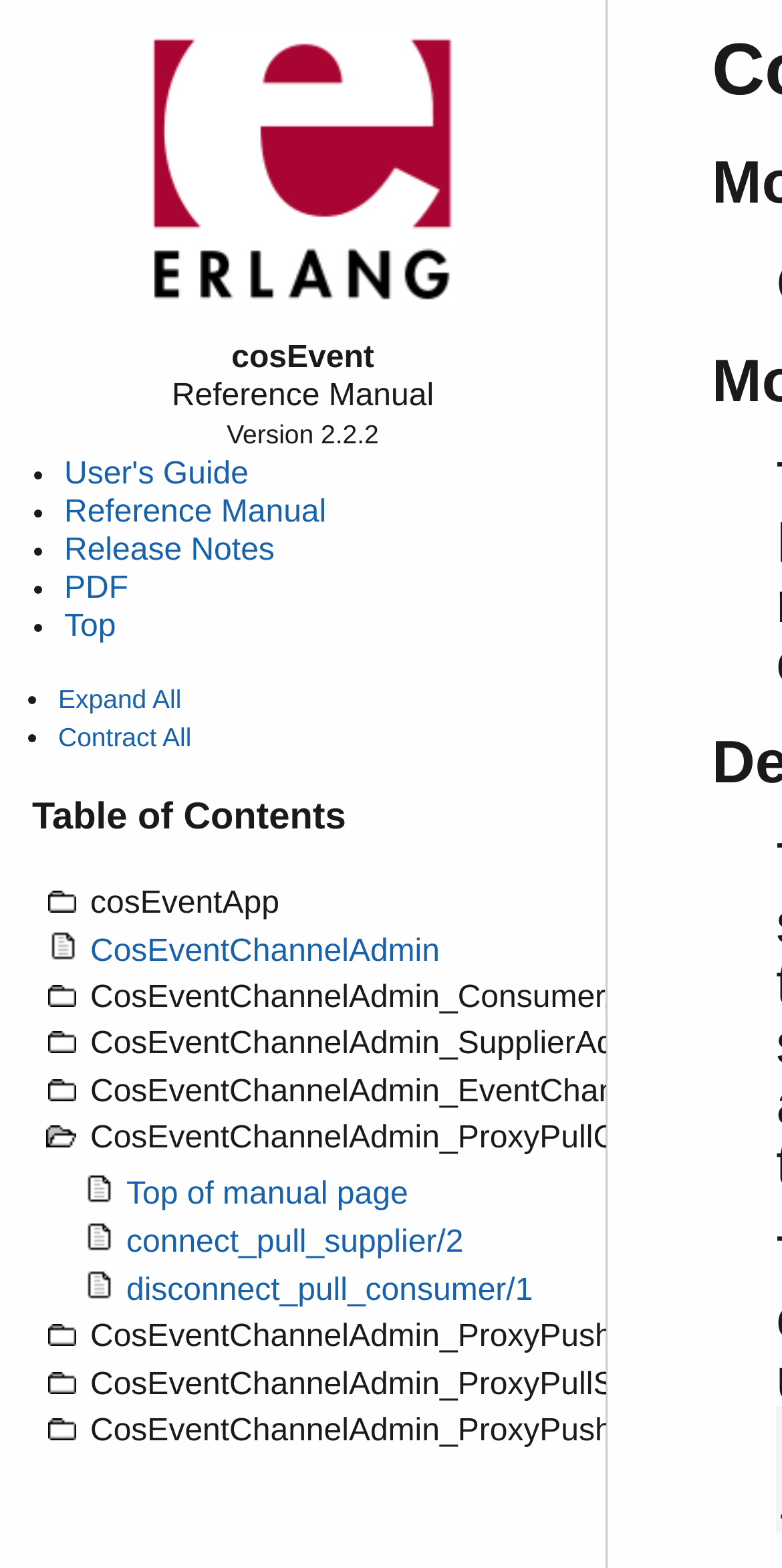How many list items are under 'Table of Contents'? Please answer the question using a single word or phrase based on the image.

10